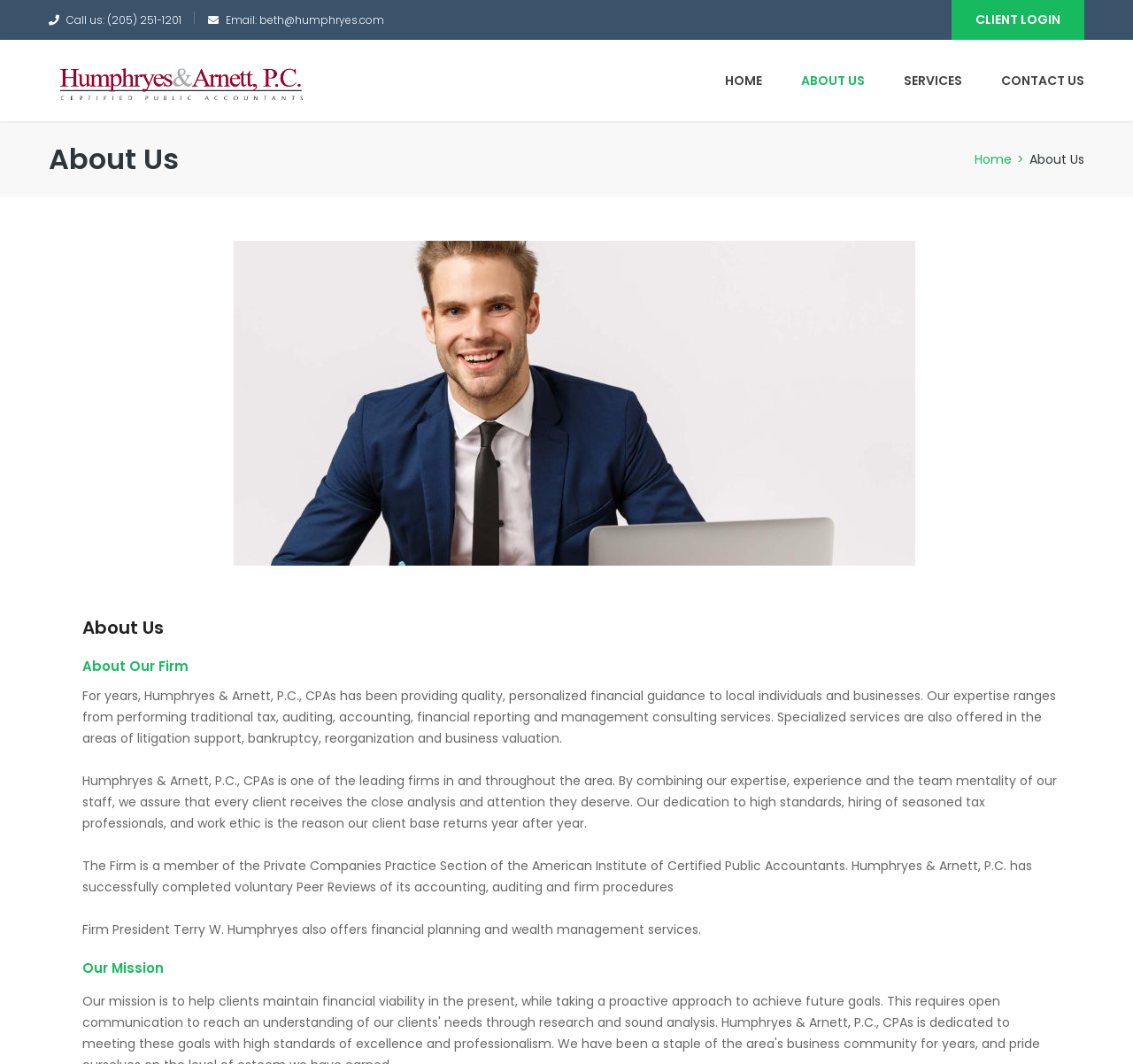Provide a comprehensive description of the webpage.

This webpage is about Humphryes & Arnett, P.C., CPAs, an accounting firm. At the top left, there is a phone number "Call us: (205) 251-1201" and an email address "Email: beth@humphryes.com". On the top right, there is a "CLIENT LOGIN" link. Below the phone number and email address, there is a logo of the firm, which is an image with the text "Humphryes & Arnett, P.C., CPAs". 

A navigation menu is located at the top center, consisting of five links: "HOME", "ABOUT US", "SERVICES", and "CONTACT US". 

Below the navigation menu, there is a table with a heading "About Us" at the top left. On the top right of the table, there is a "Home" link followed by a ">" symbol. 

The main content of the webpage is divided into three sections. The first section has a heading "About Us" and describes the firm's history and services. The second section has a heading "About Our Firm" and provides more detailed information about the firm's expertise, services, and mission. The third section has a heading "Our Mission" but its content is not provided. 

Throughout the webpage, there are a total of five headings, four links, and three static texts.